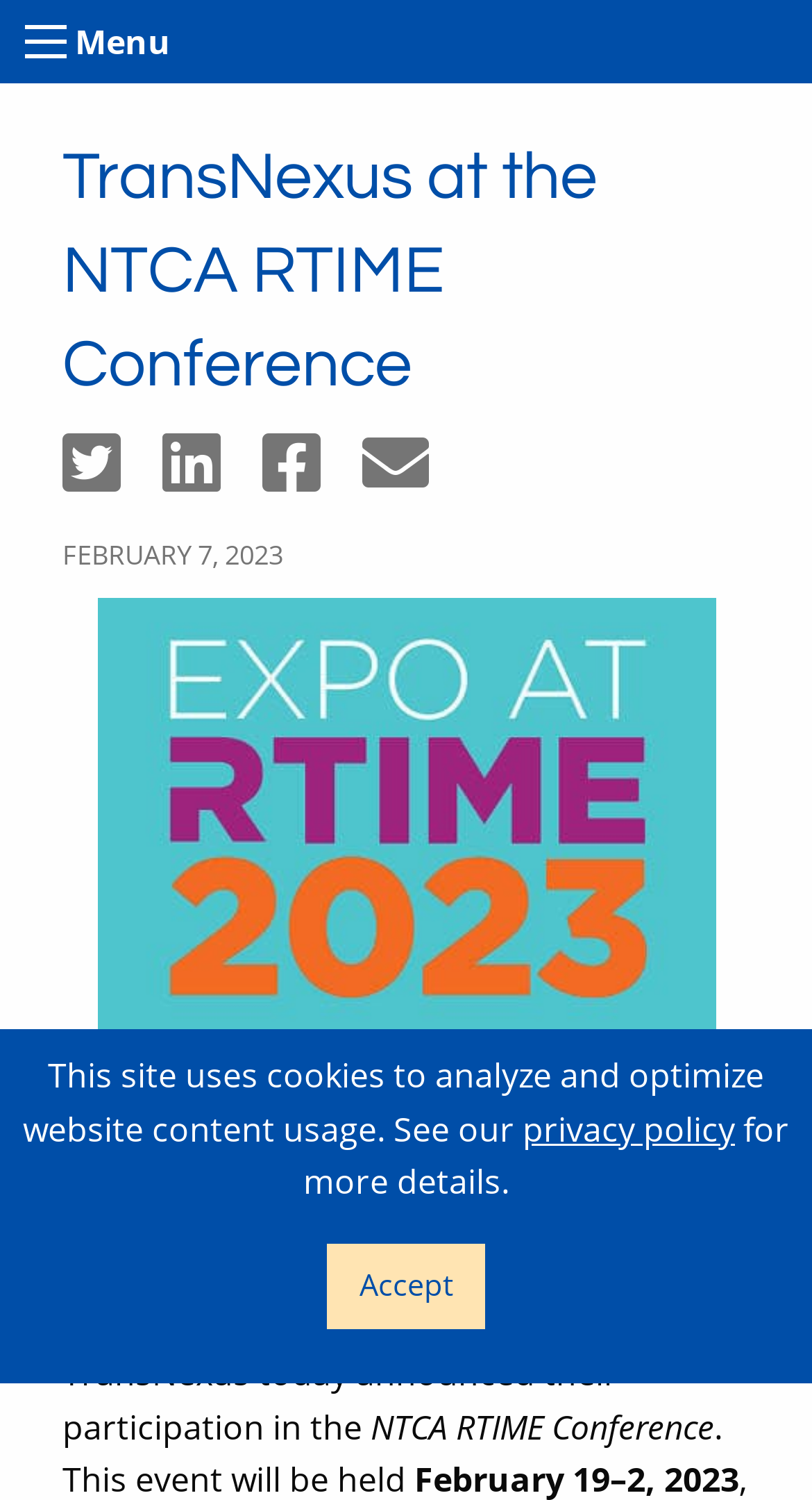Identify the bounding box coordinates for the UI element mentioned here: "privacy policy". Provide the coordinates as four float values between 0 and 1, i.e., [left, top, right, bottom].

[0.644, 0.737, 0.905, 0.768]